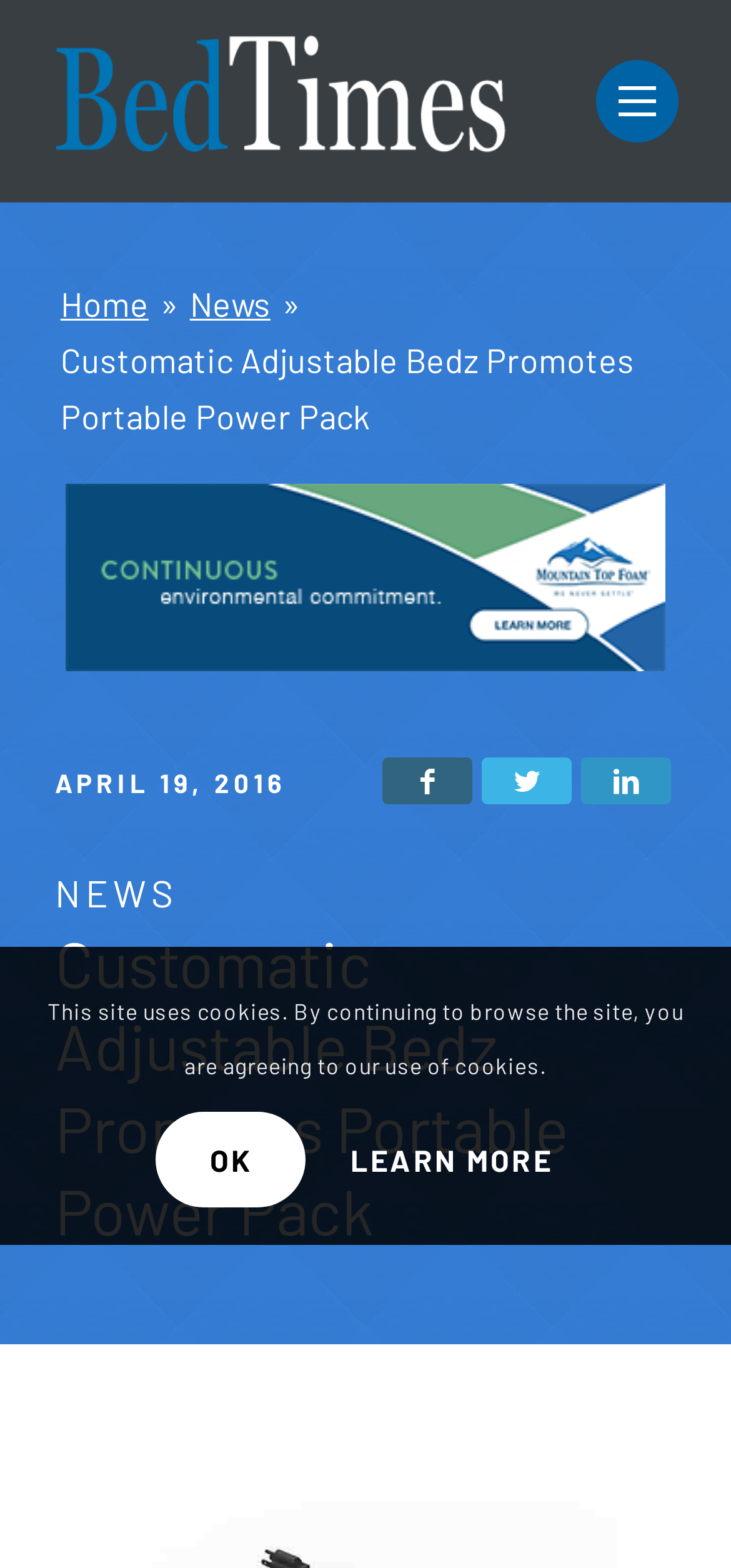Identify the bounding box for the described UI element: "Learn more".

[0.434, 0.709, 0.802, 0.77]